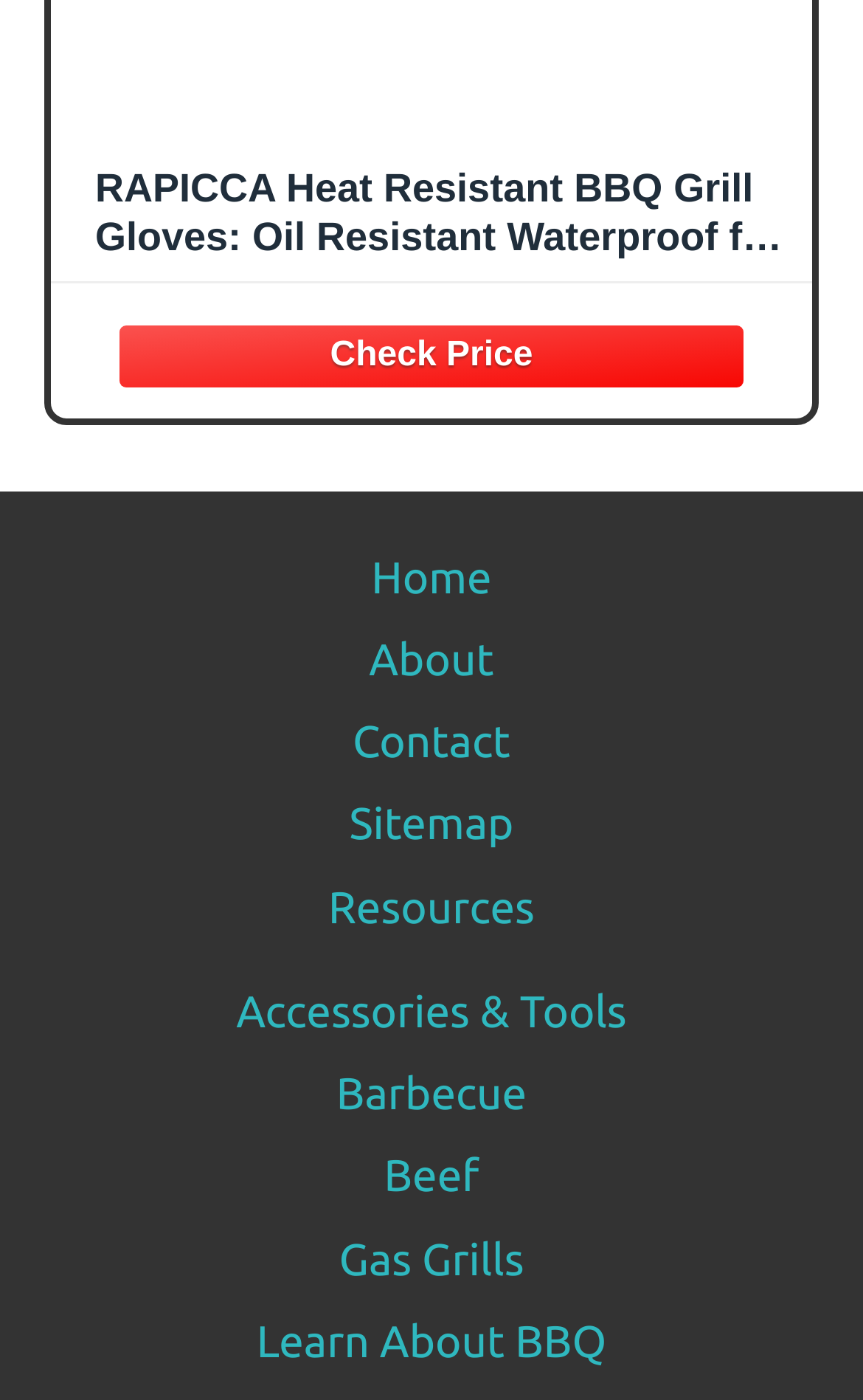Determine the bounding box coordinates for the area that needs to be clicked to fulfill this task: "Go to the home page". The coordinates must be given as four float numbers between 0 and 1, i.e., [left, top, right, bottom].

[0.379, 0.382, 0.621, 0.441]